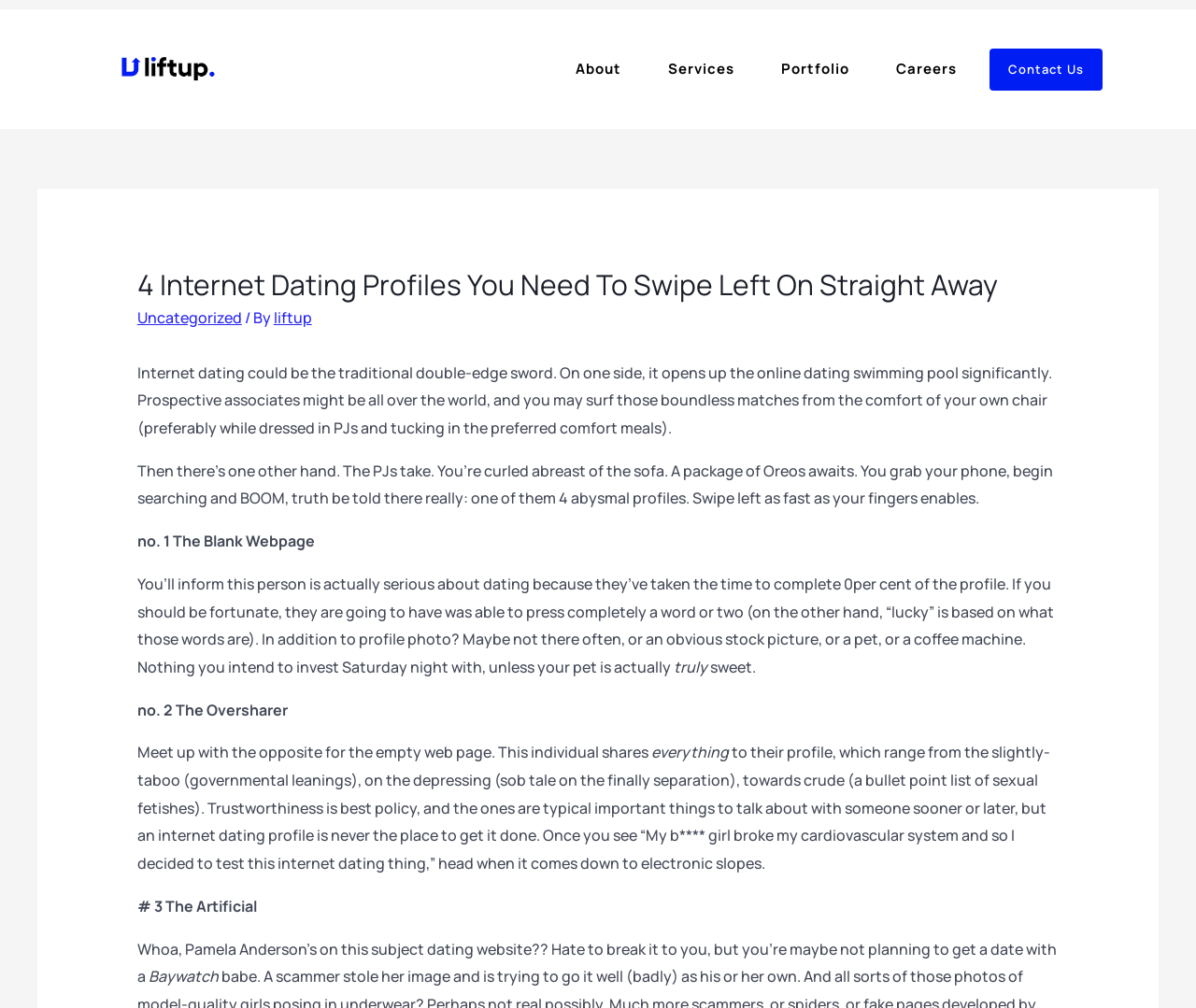Please give a concise answer to this question using a single word or phrase: 
How many types of bad internet dating profiles are mentioned?

4